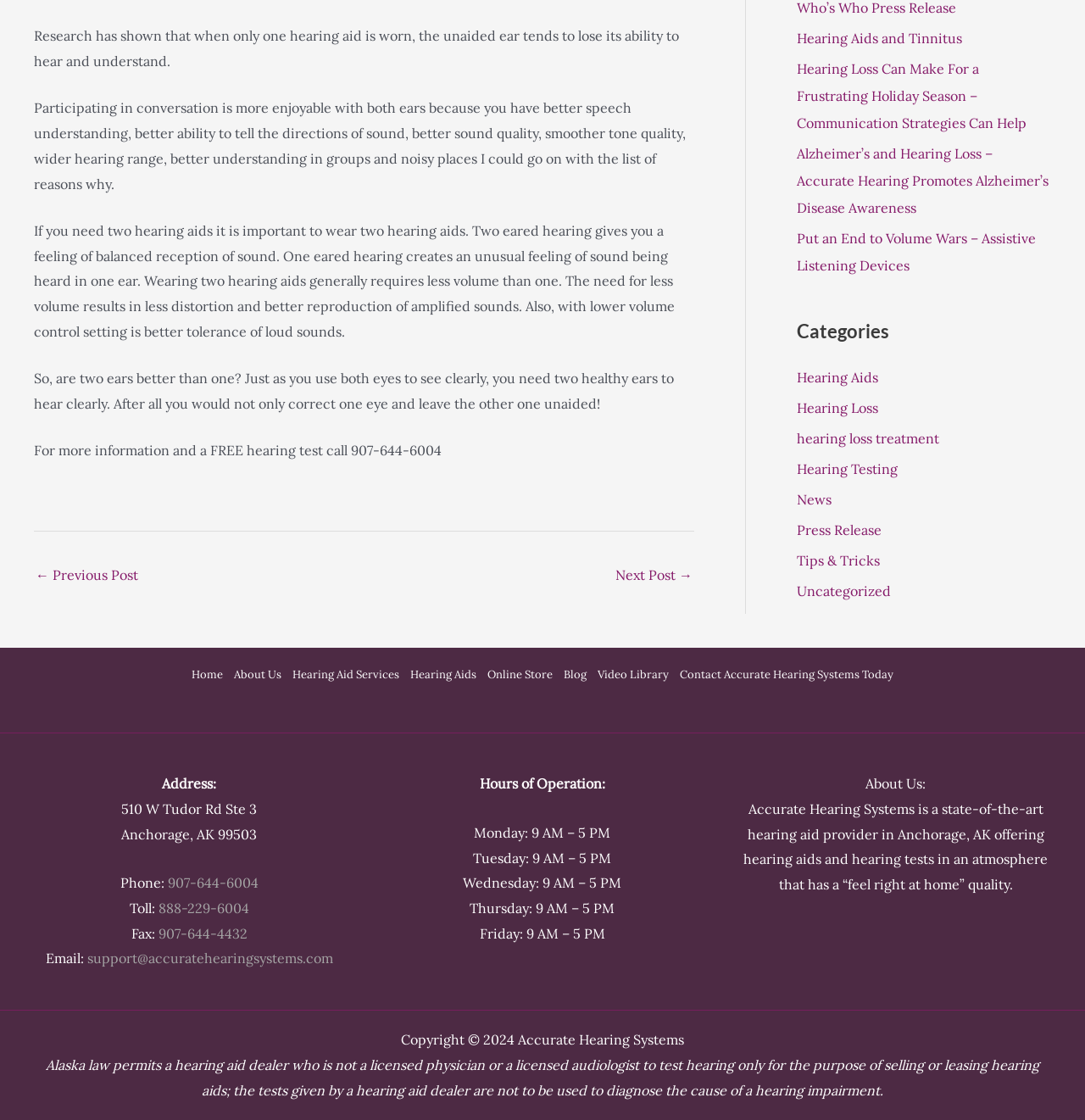Provide the bounding box coordinates of the HTML element this sentence describes: "Hearing Aids and Tinnitus". The bounding box coordinates consist of four float numbers between 0 and 1, i.e., [left, top, right, bottom].

[0.734, 0.026, 0.887, 0.042]